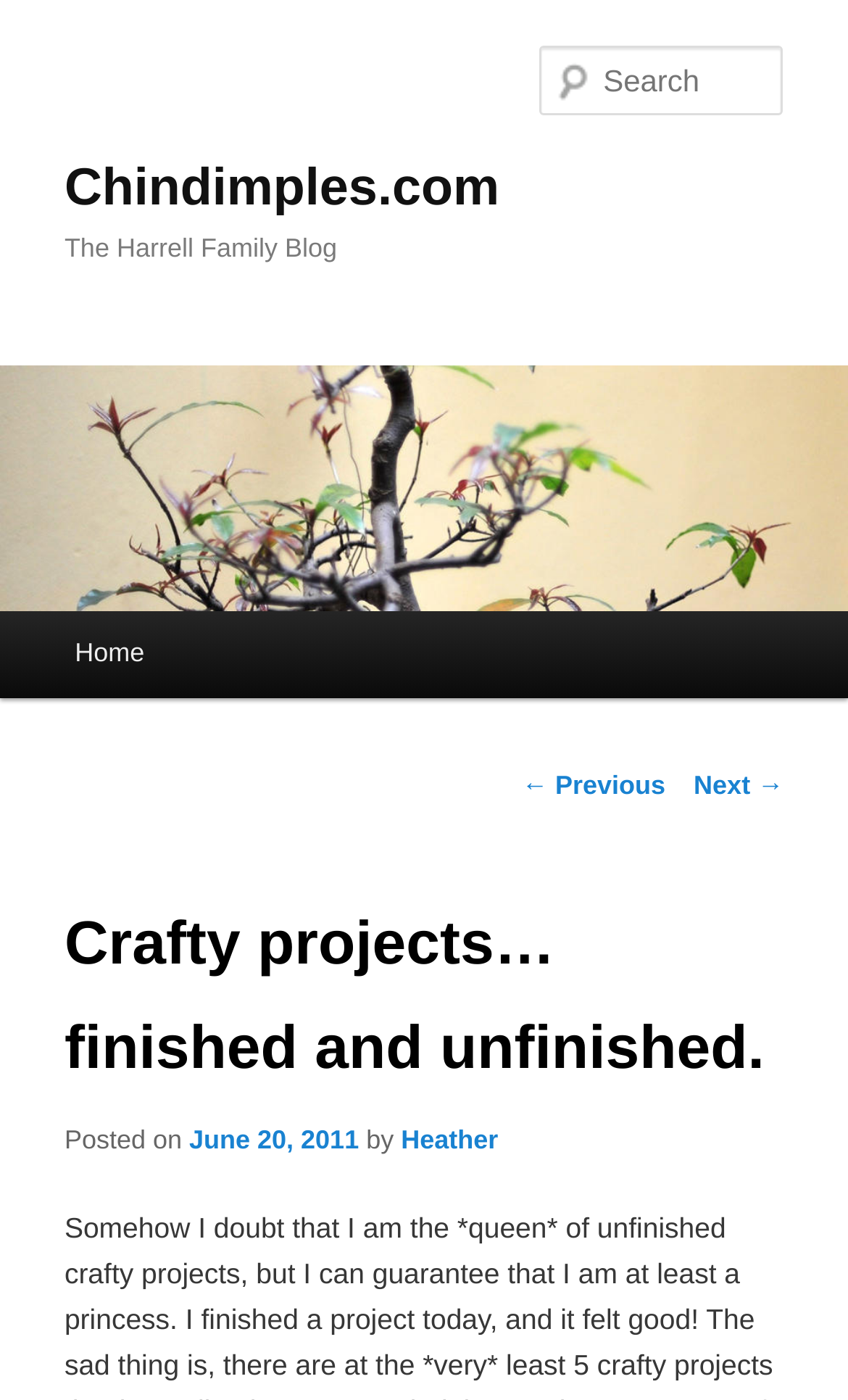Identify the bounding box coordinates of the clickable section necessary to follow the following instruction: "view next post". The coordinates should be presented as four float numbers from 0 to 1, i.e., [left, top, right, bottom].

[0.818, 0.55, 0.924, 0.571]